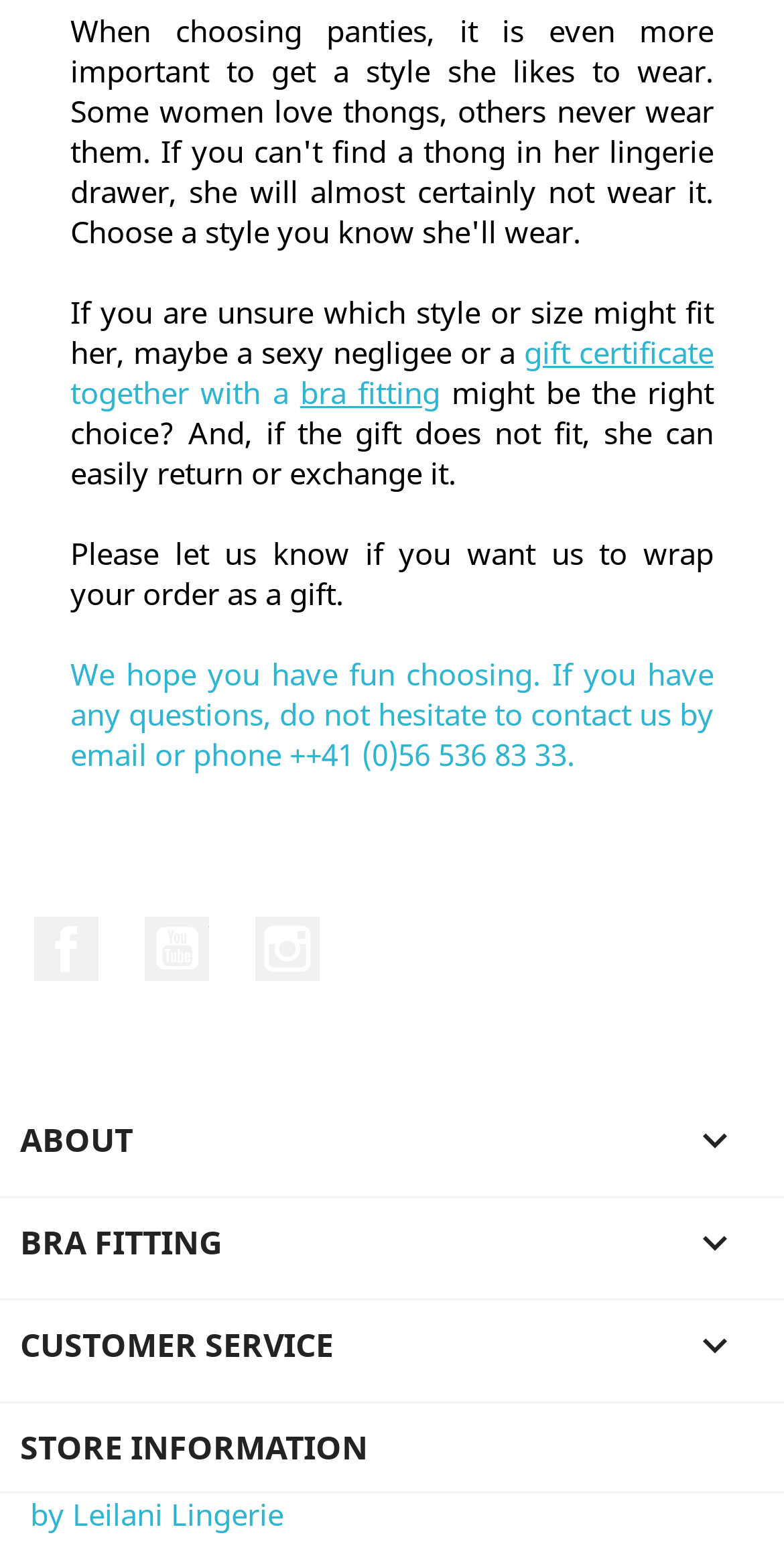What is offered as an alternative to a bra?
Provide a detailed answer to the question, using the image to inform your response.

The webpage suggests that if you are unsure which style or size might fit her, maybe a sexy negligee or a gift certificate could be the right choice. This implies that a sexy negligee is an alternative to a bra.